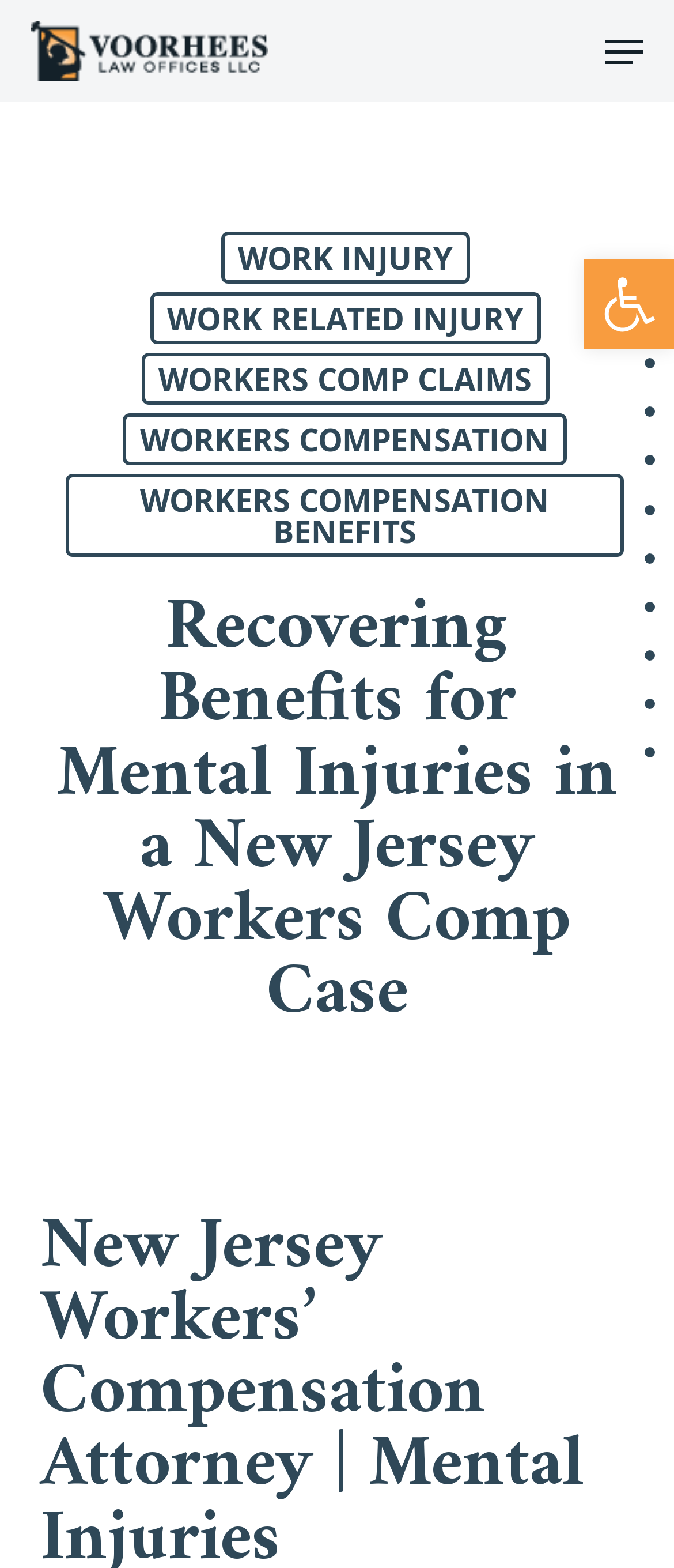What is the main topic of the webpage?
Observe the image and answer the question with a one-word or short phrase response.

Recovering Benefits for Mental Injuries in a New Jersey Workers Comp Case